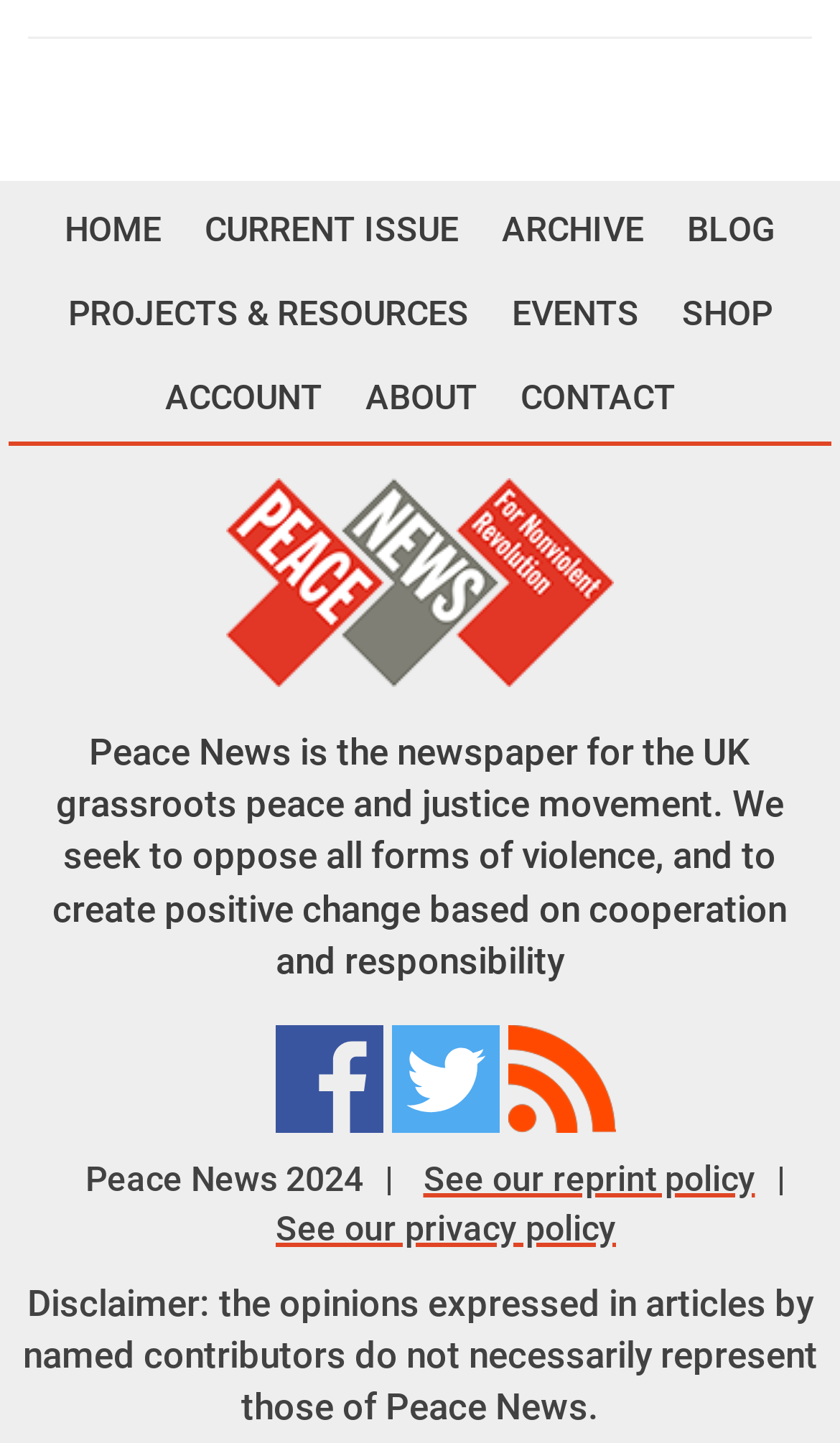What is the theme of the movement Peace News represents?
Based on the image, answer the question in a detailed manner.

The theme of the movement Peace News represents can be inferred from the static text element 'Peace News is the newspaper for the UK grassroots peace and justice movement...' which suggests that the movement is focused on promoting peace and justice.